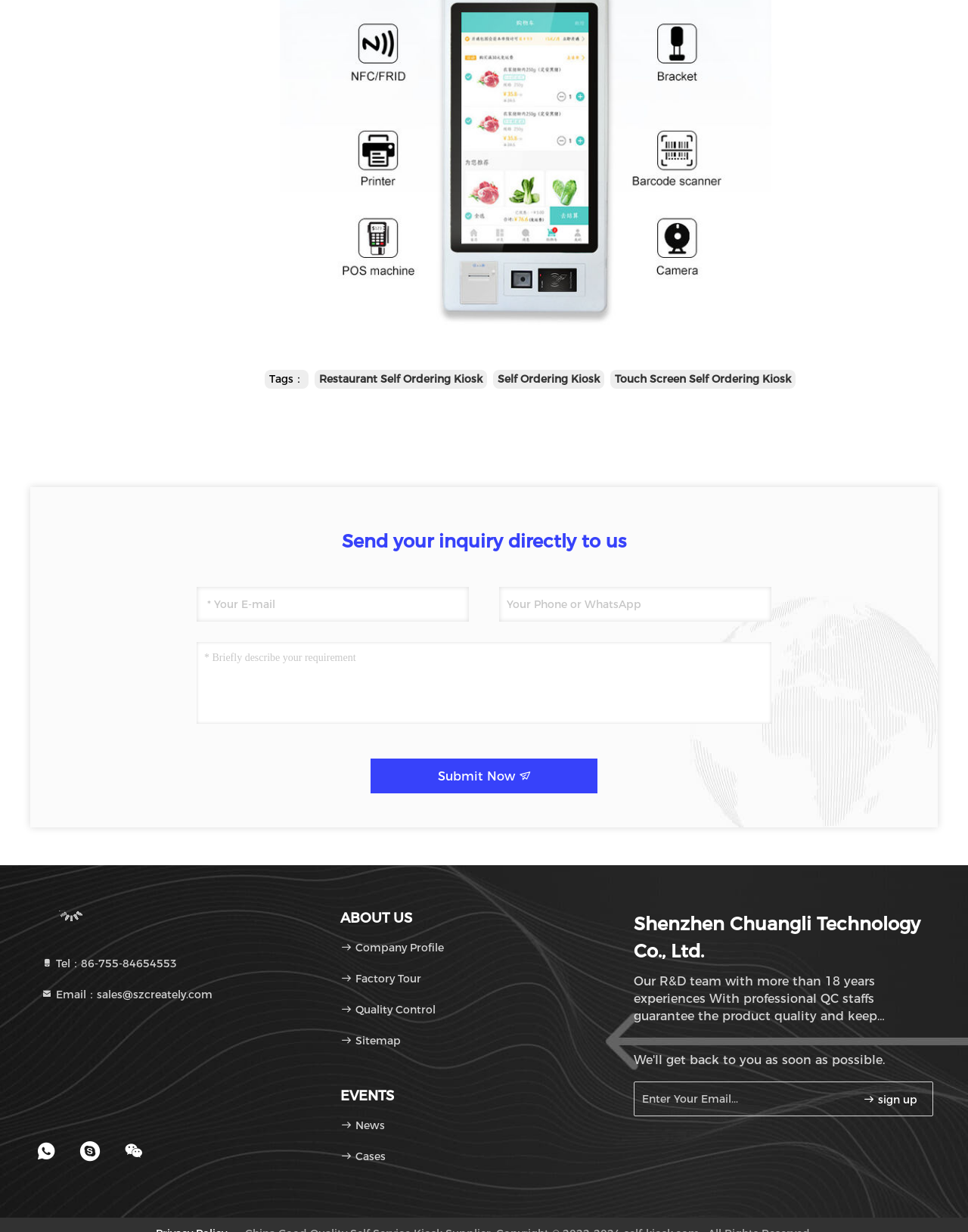Locate the bounding box coordinates of the element to click to perform the following action: 'Sign up with your email'. The coordinates should be given as four float values between 0 and 1, in the form of [left, top, right, bottom].

[0.888, 0.885, 0.951, 0.899]